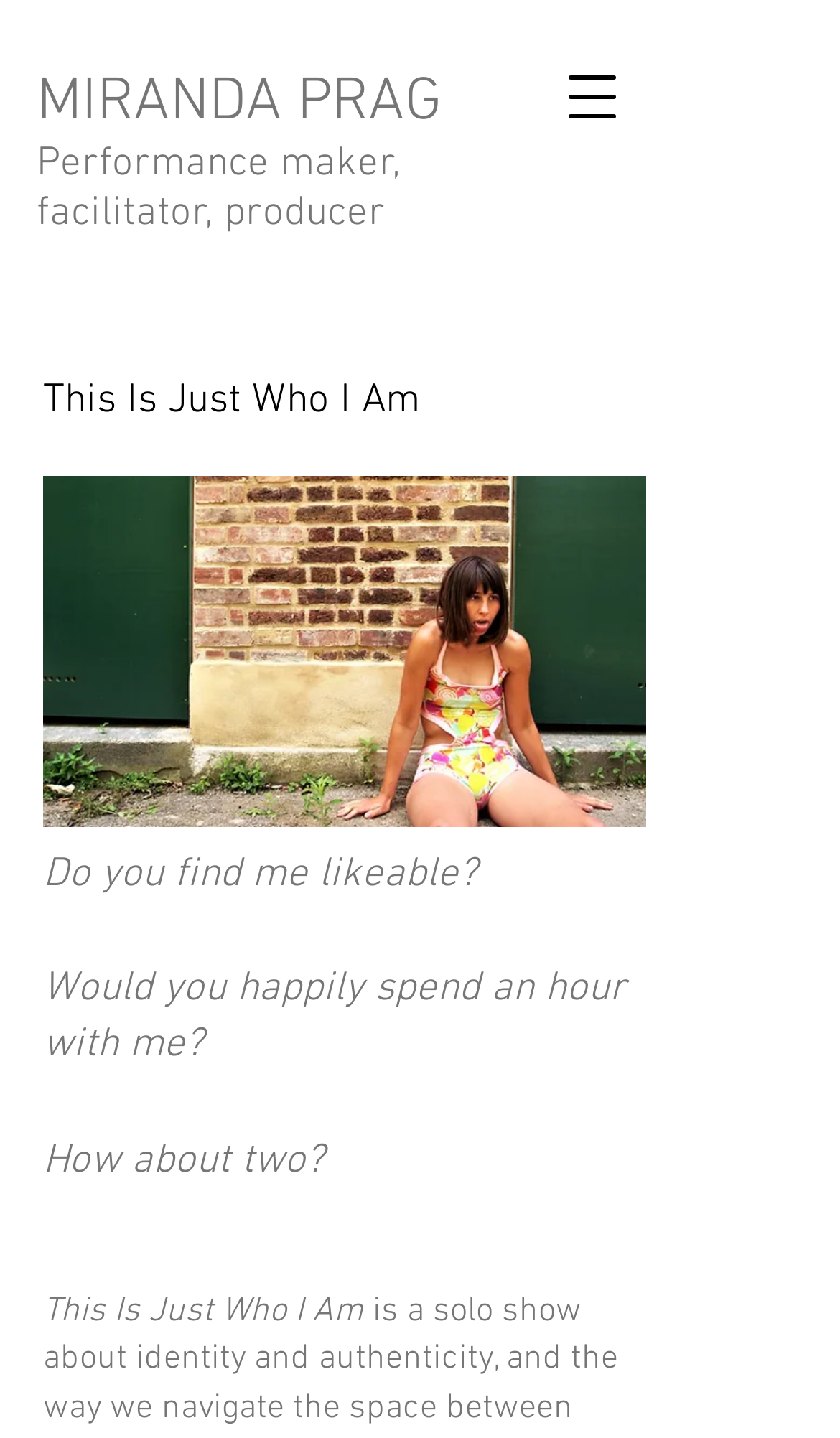Elaborate on the different components and information displayed on the webpage.

The webpage is about Miranda Prag, a performance maker, facilitator, and producer. At the top left, there is a link to Miranda Prag's name. Below the link, there is a brief description of her profession. On the top right, there is a button to open a navigation menu. 

When the navigation menu is opened, a heading "This Is Just Who I Am" appears at the top. Below the heading, there is an image related to the title. The image takes up a significant portion of the page. 

Underneath the image, there are a series of questions, including "Do you find me likeable?", "Would you happily spend an hour with me?", and "How about two?". These questions are followed by another instance of the title "This Is Just Who I Am" at the bottom of the page.